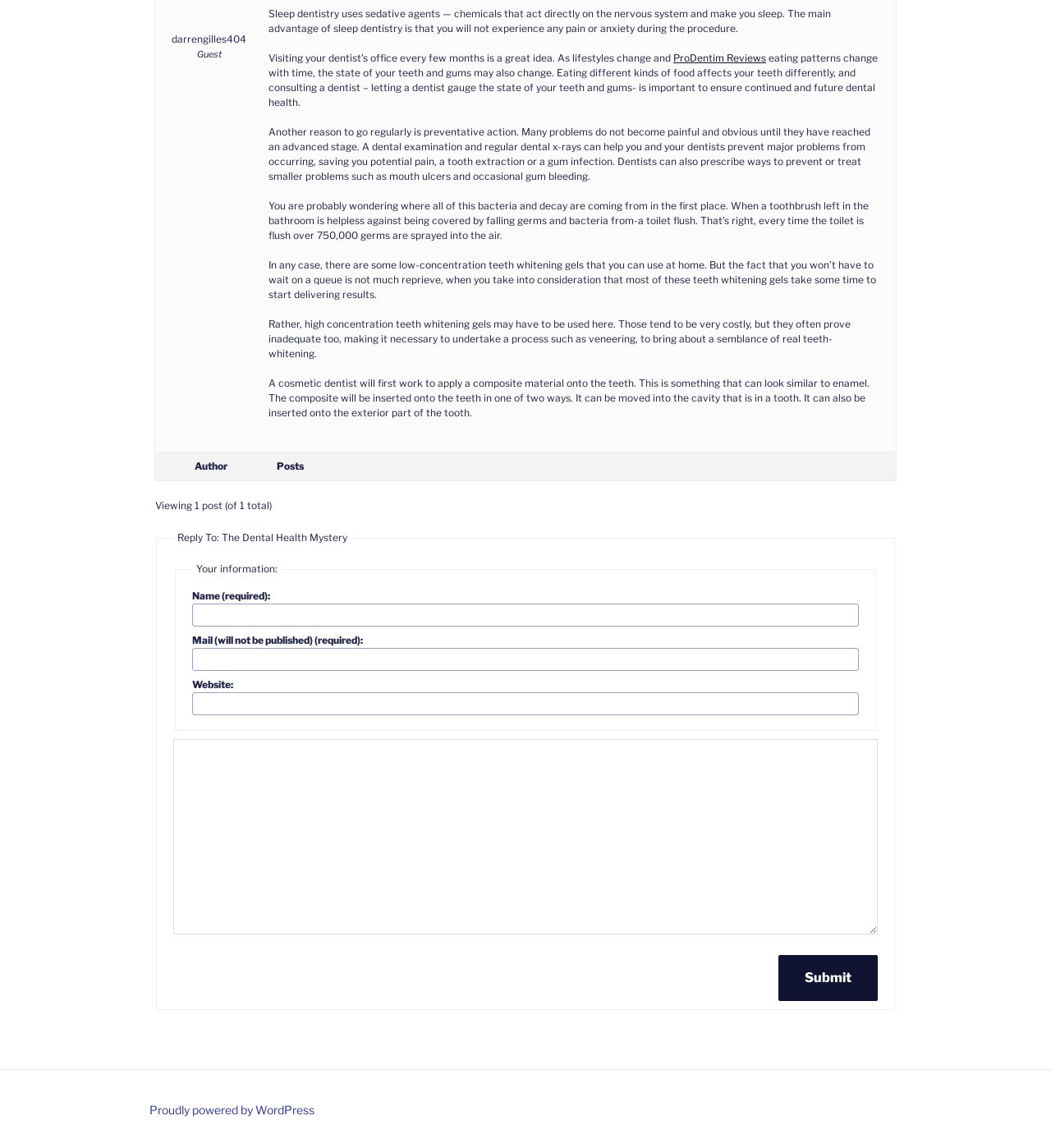Provide the bounding box coordinates for the UI element described in this sentence: "ProDentim Reviews". The coordinates should be four float values between 0 and 1, i.e., [left, top, right, bottom].

[0.641, 0.045, 0.729, 0.056]